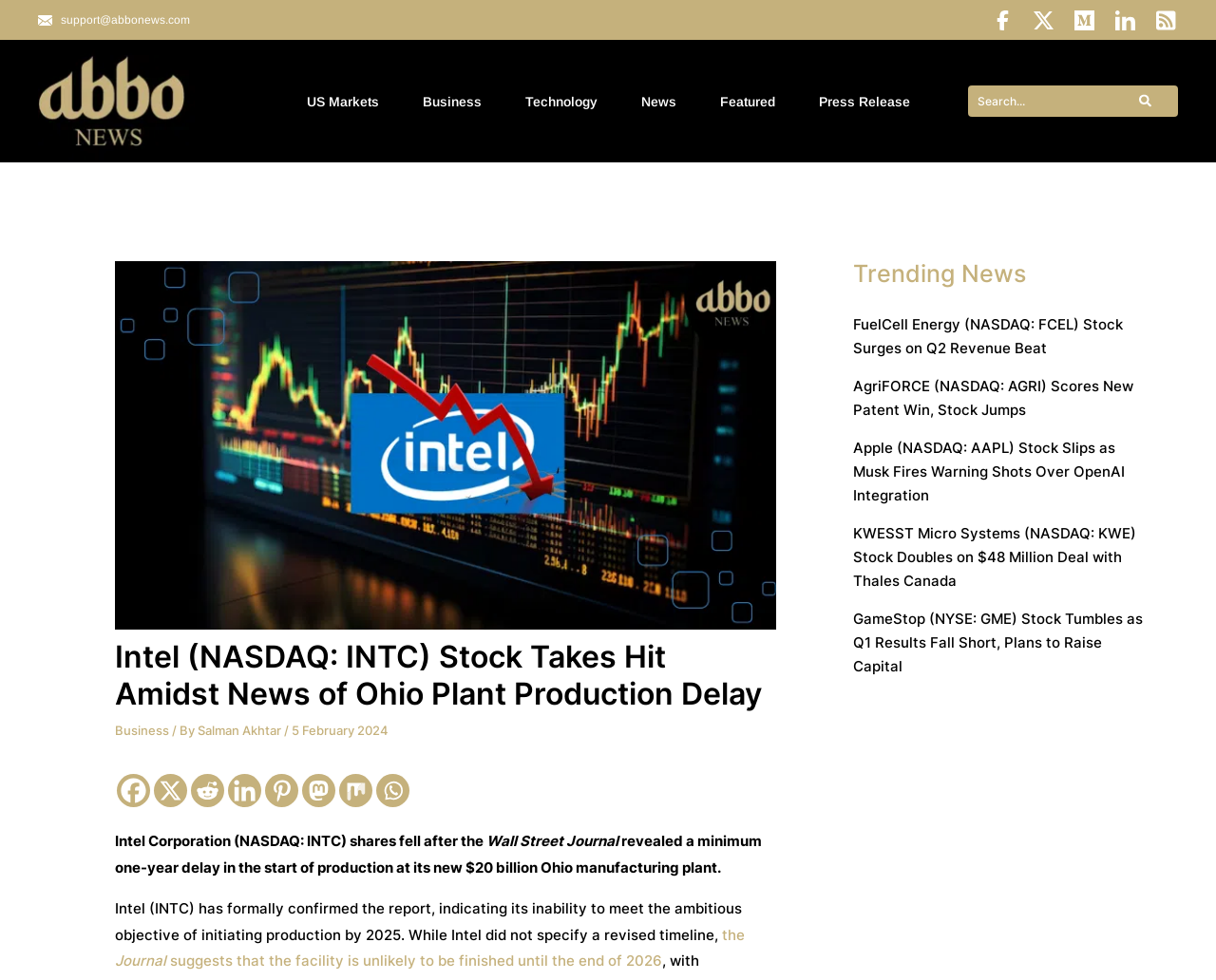Please identify the bounding box coordinates of where to click in order to follow the instruction: "Visit Facebook page".

[0.096, 0.79, 0.123, 0.824]